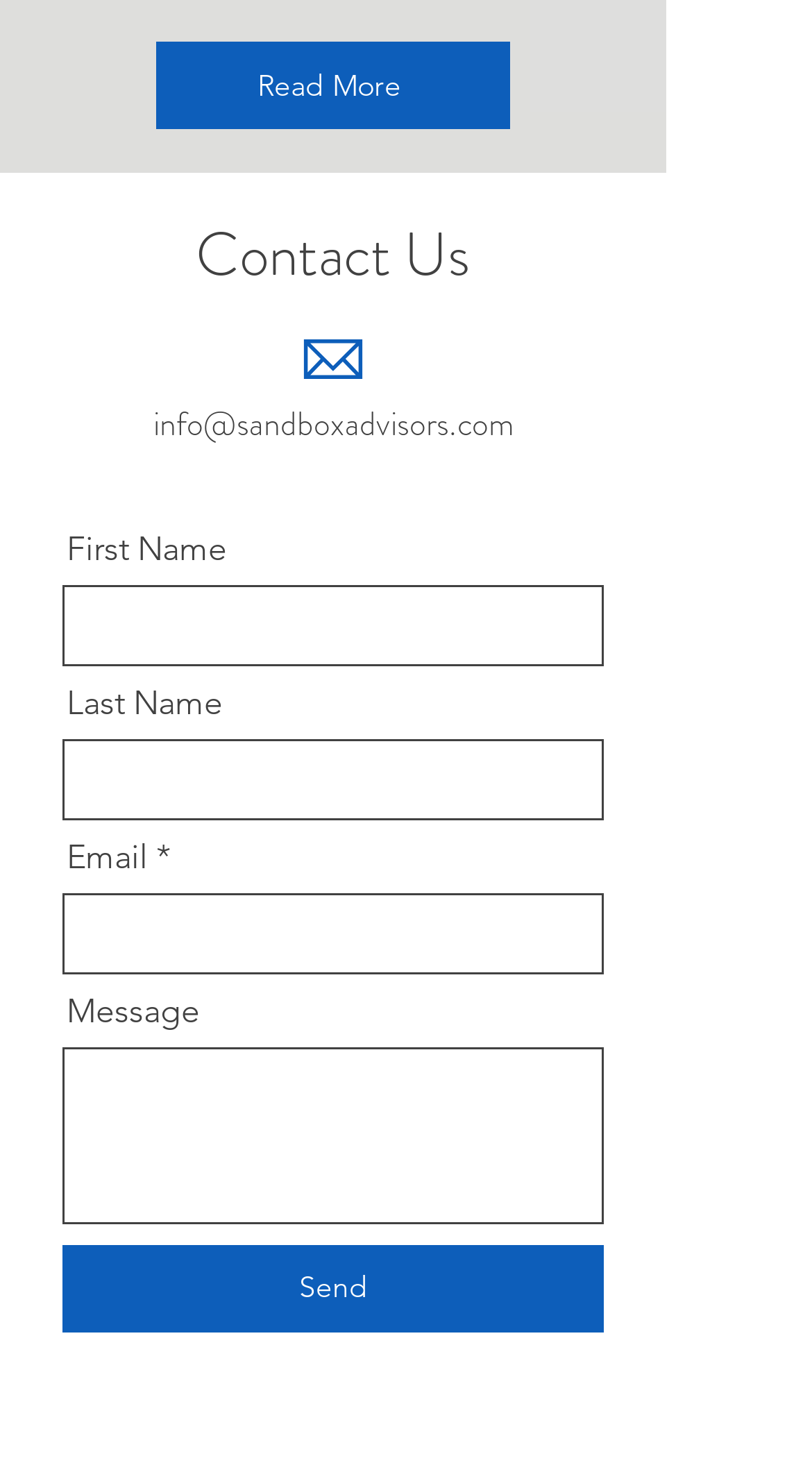What is the email address to contact?
Observe the image and answer the question with a one-word or short phrase response.

info@sandboxadvisors.com